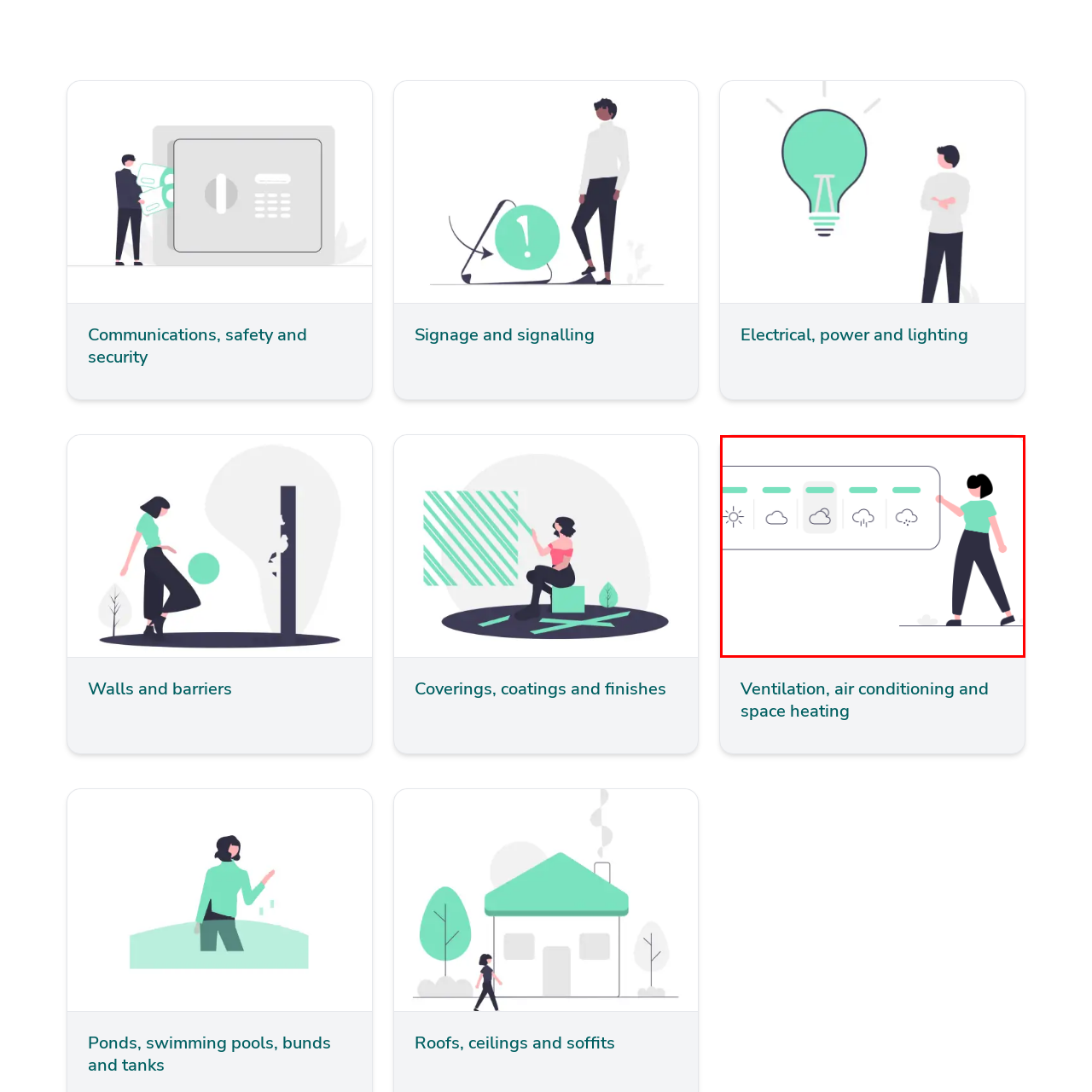Elaborate on the scene depicted inside the red bounding box.

The image features a stylized representation of a person interacting with a weather interface. The individual, depicted in a minimalist design, stands confidently to one side while pointing towards a series of weather icons displayed in a horizontal format. These icons showcase various weather conditions, including sunny, partly cloudy, cloudy, and rainy symbols, each separated by distinct colored separators. The character wears a light green top and dark pants, contributing to a modern, digital aesthetic. This visual effectively communicates a theme of communication related to weather forecasting, making the topic engaging and approachable.